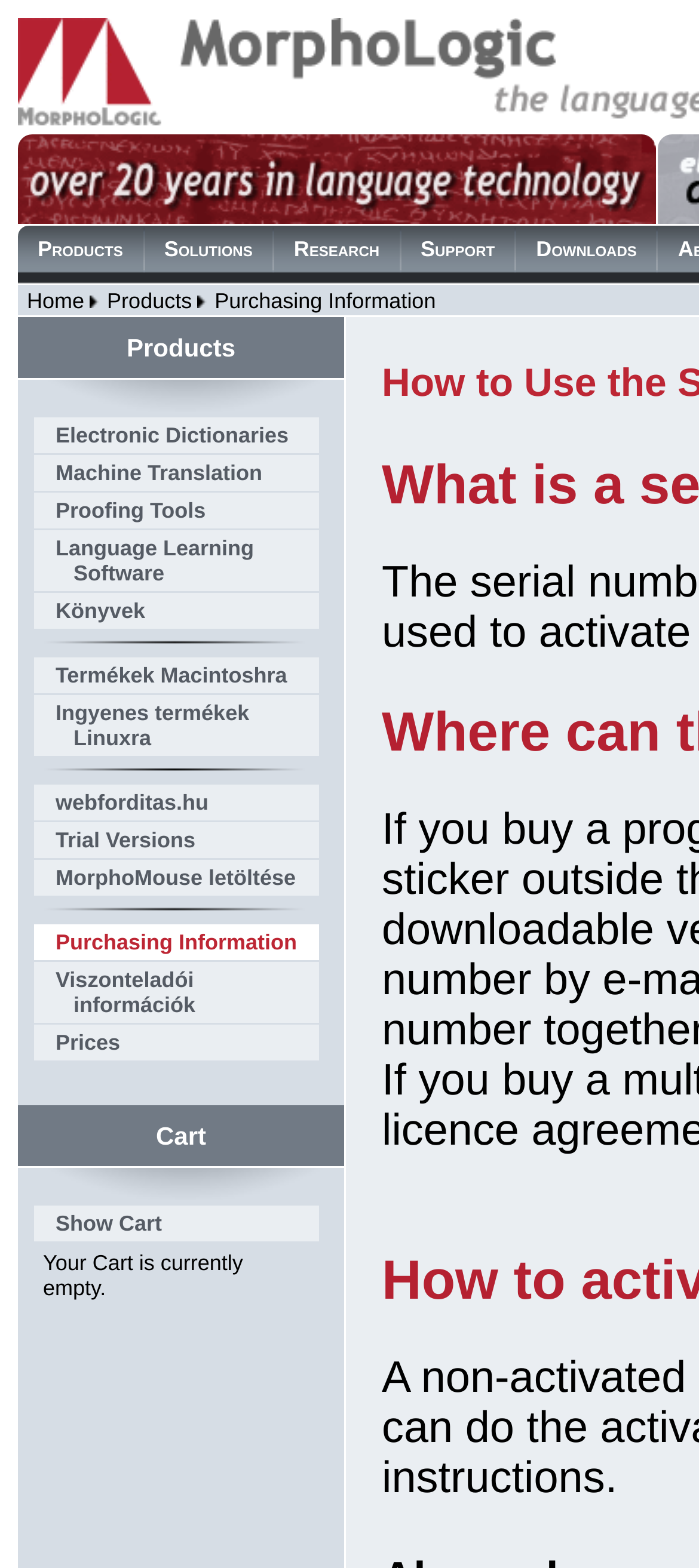Identify the bounding box coordinates of the clickable region required to complete the instruction: "Click the Discord link". The coordinates should be given as four float numbers within the range of 0 and 1, i.e., [left, top, right, bottom].

None